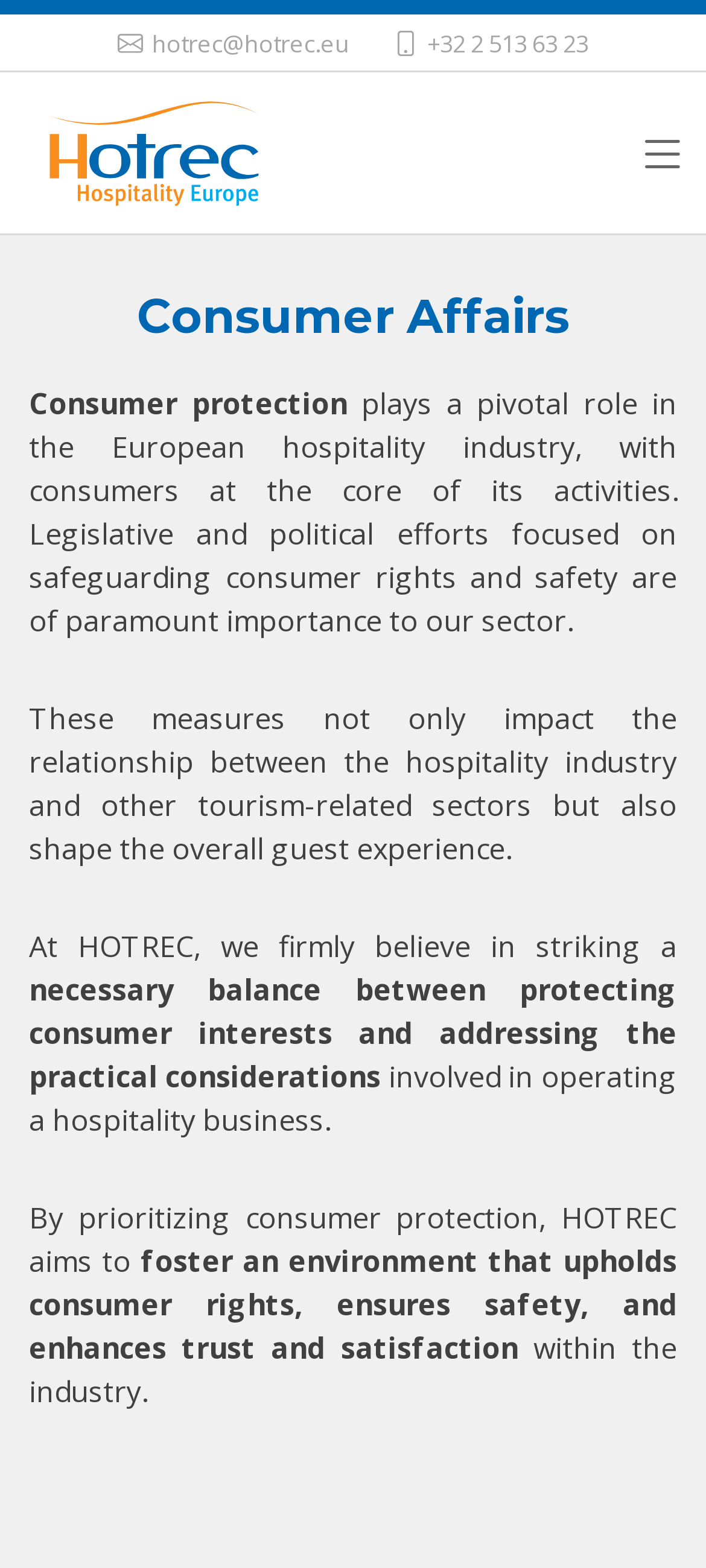Using details from the image, please answer the following question comprehensively:
What is HOTREC's goal for consumer protection?

I found HOTREC's goal by reading the StaticText elements and found that they aim to 'foster an environment that upholds consumer rights, ensures safety, and enhances trust and satisfaction' within the industry.